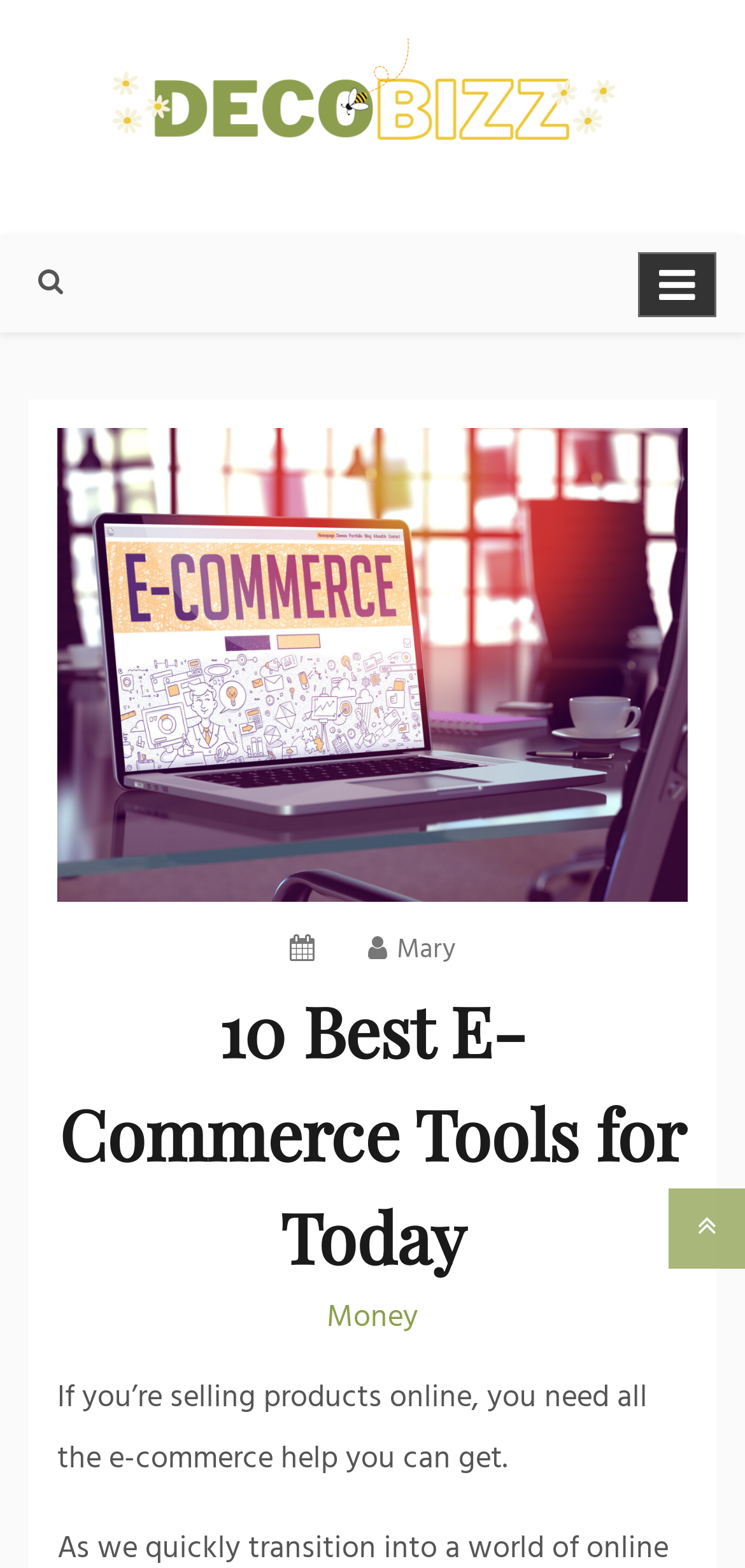Determine the bounding box coordinates for the UI element matching this description: "DecoBizz Lifestyle Blog".

[0.038, 0.139, 0.885, 0.191]